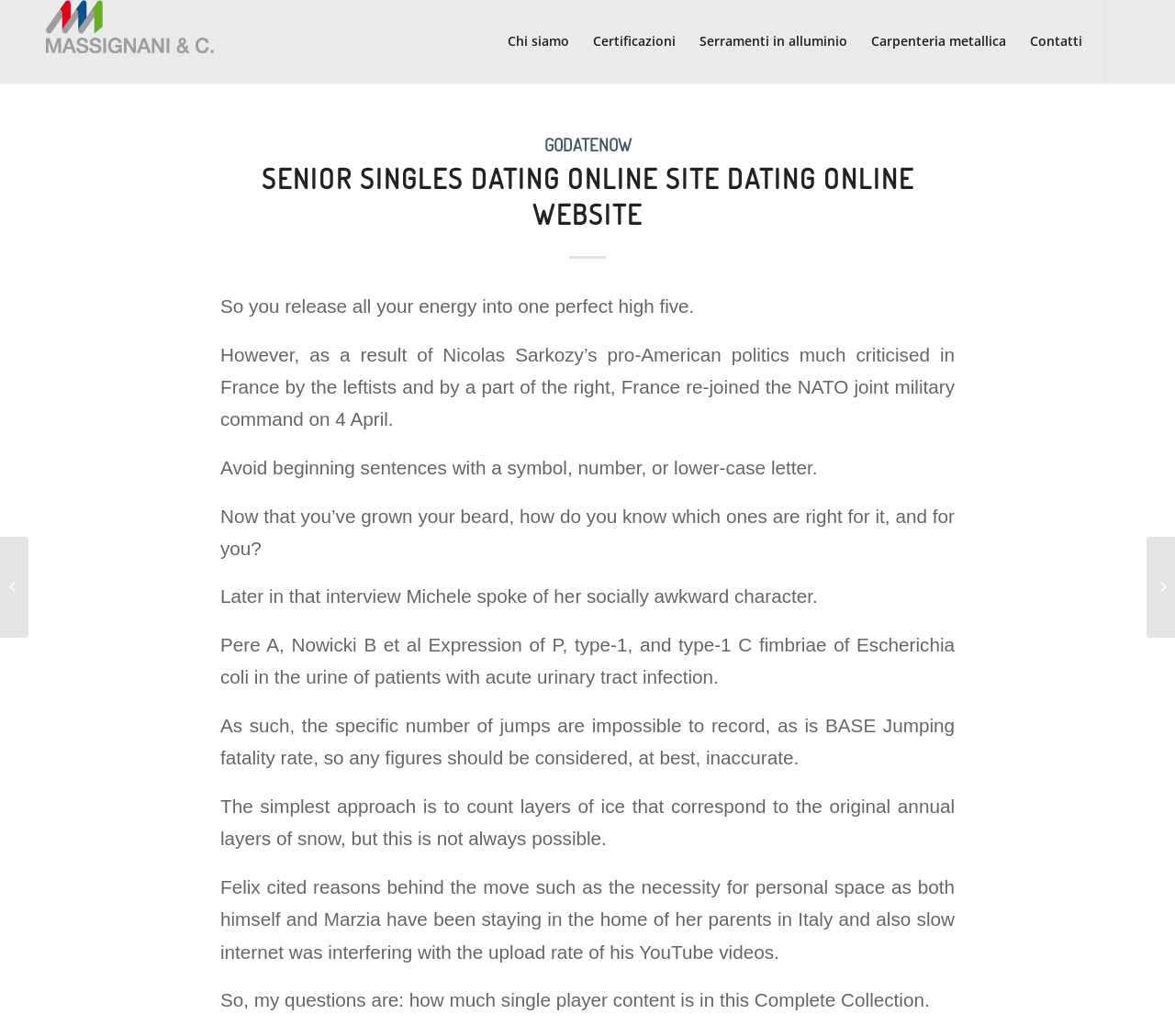What is the link text of the element with the bounding box coordinates [0.463, 0.128, 0.537, 0.151]?
Answer the question using a single word or phrase, according to the image.

GODATENOW